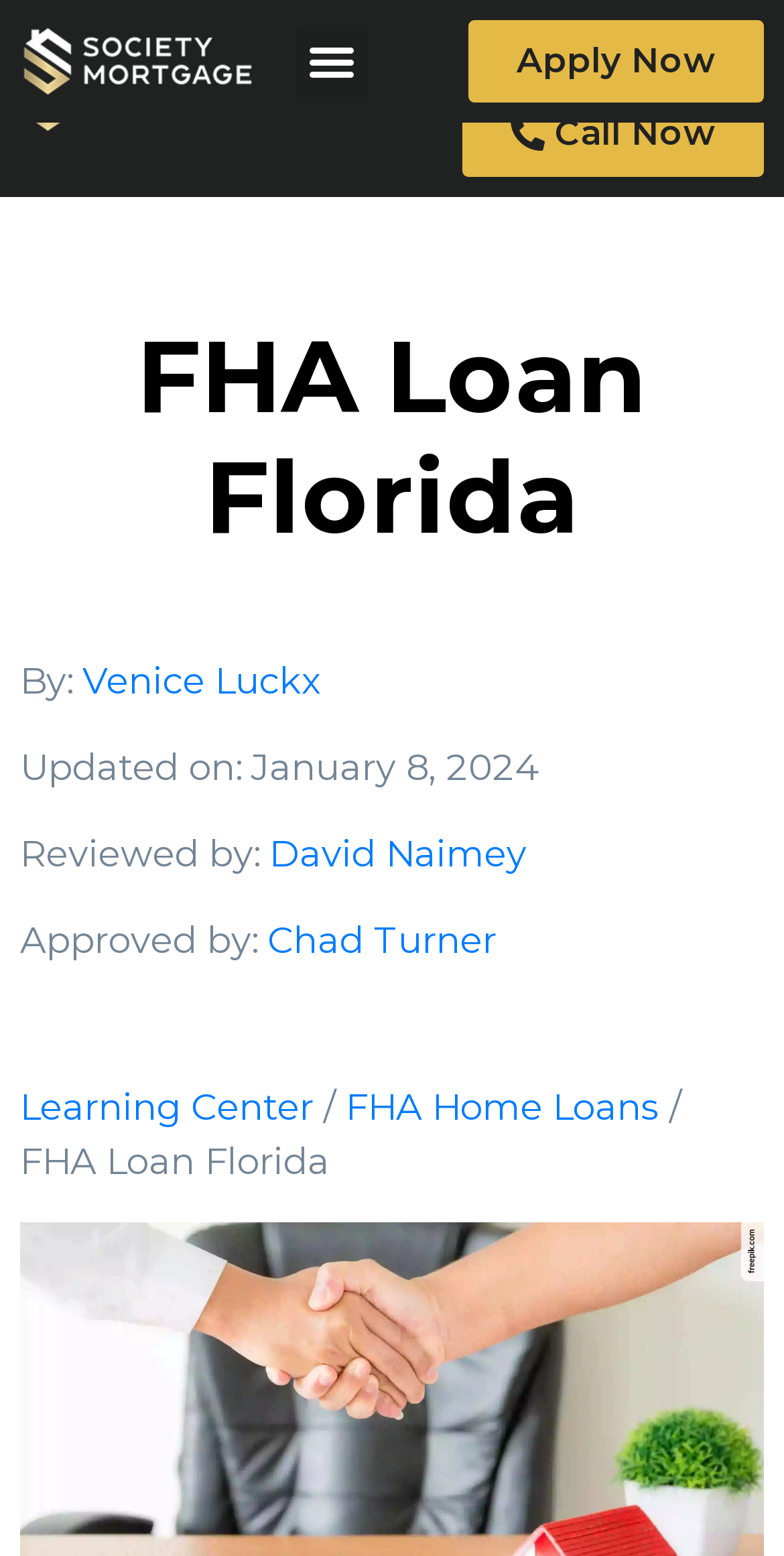Find and specify the bounding box coordinates that correspond to the clickable region for the instruction: "Click the 'Learning Center' link".

[0.026, 0.698, 0.413, 0.726]